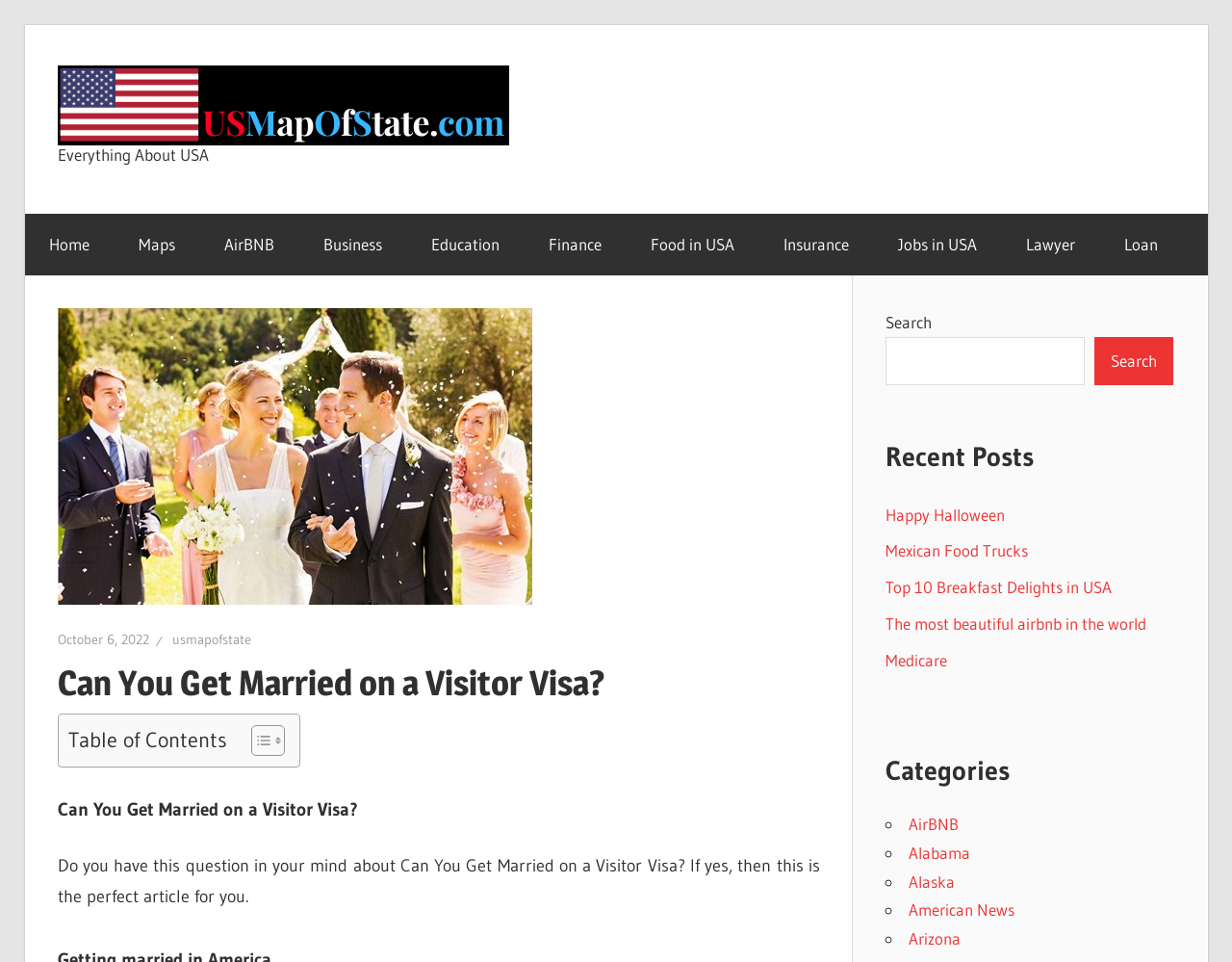What is the category of the link 'Alabama'?
Please answer the question with a detailed response using the information from the screenshot.

I found a link element with the text 'Alabama' located under the 'Categories' heading, which suggests that the category of the link 'Alabama' is a state.